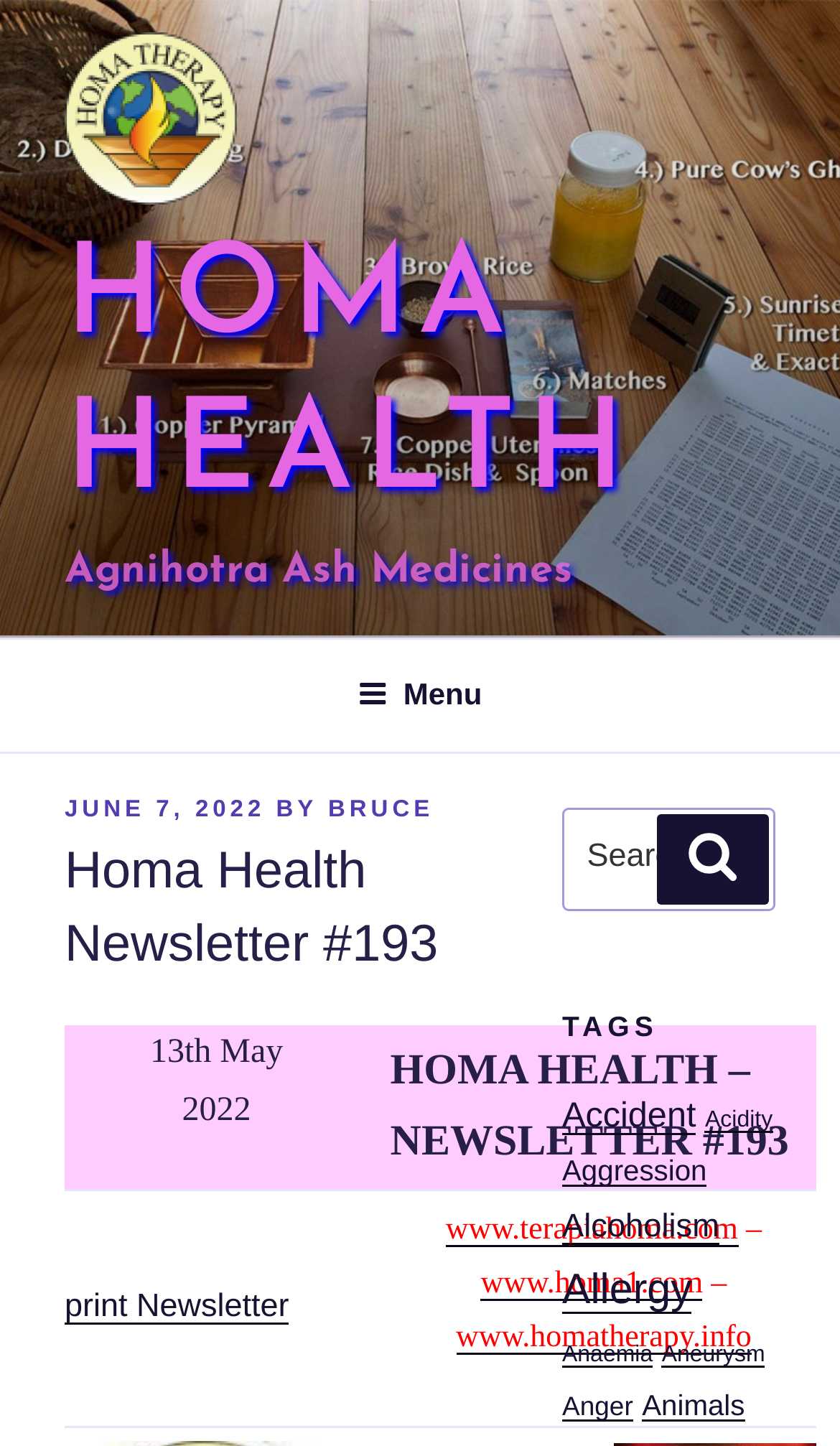Could you indicate the bounding box coordinates of the region to click in order to complete this instruction: "Click on the Homa Health link".

[0.077, 0.022, 0.321, 0.155]